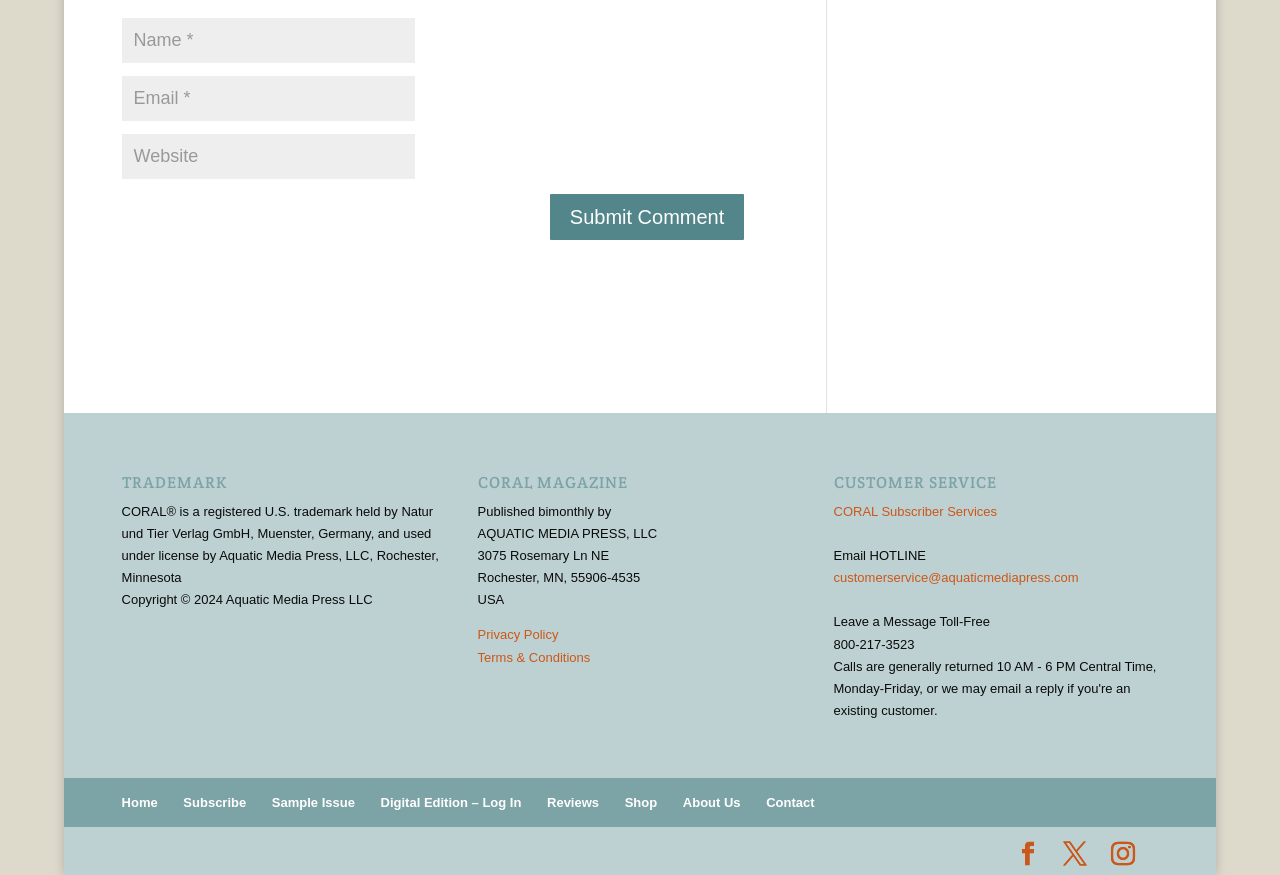Please provide the bounding box coordinates for the element that needs to be clicked to perform the following instruction: "Enter your name". The coordinates should be given as four float numbers between 0 and 1, i.e., [left, top, right, bottom].

[0.095, 0.02, 0.324, 0.072]